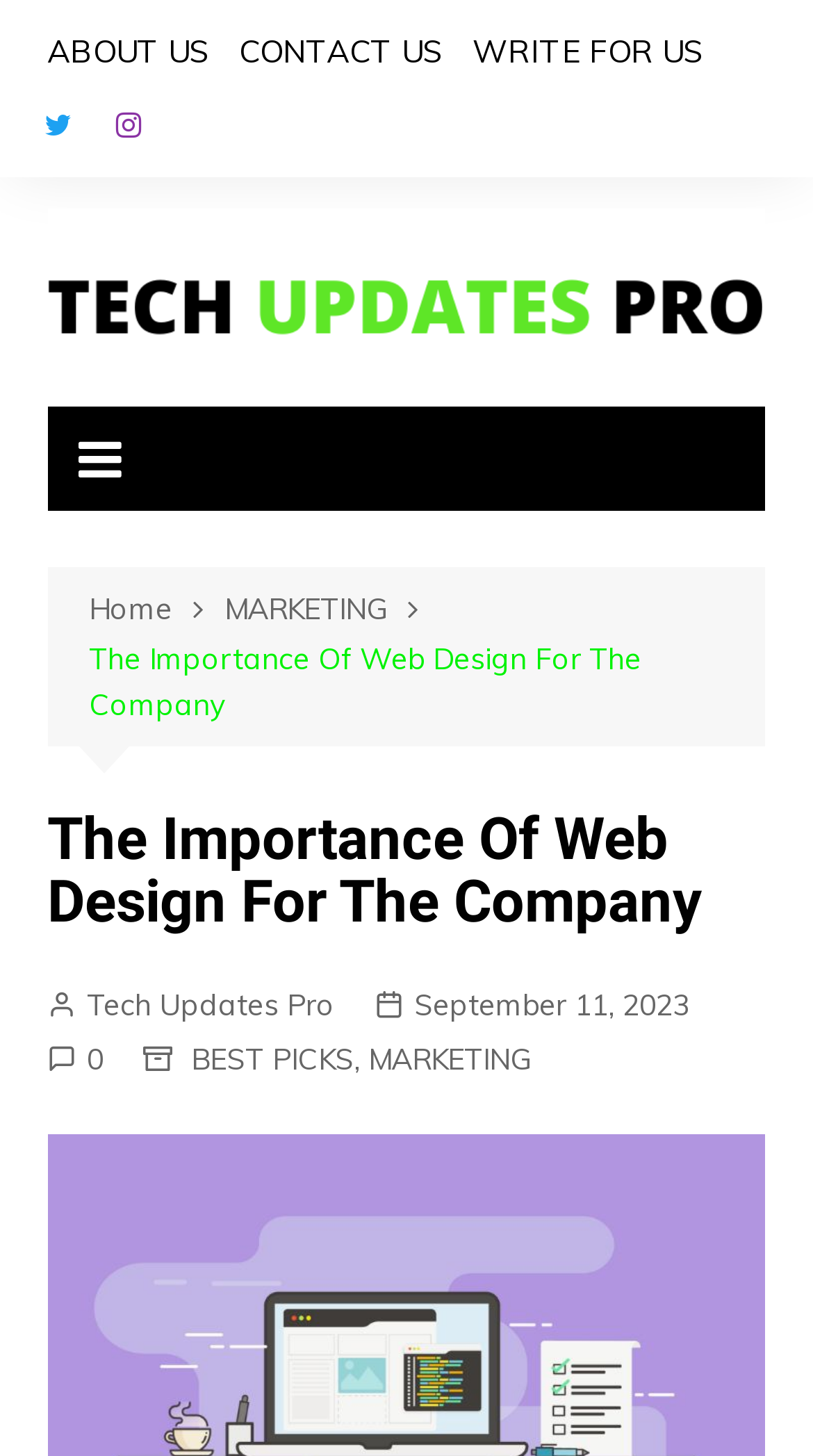Please extract and provide the main headline of the webpage.

The Importance Of Web Design For The Company